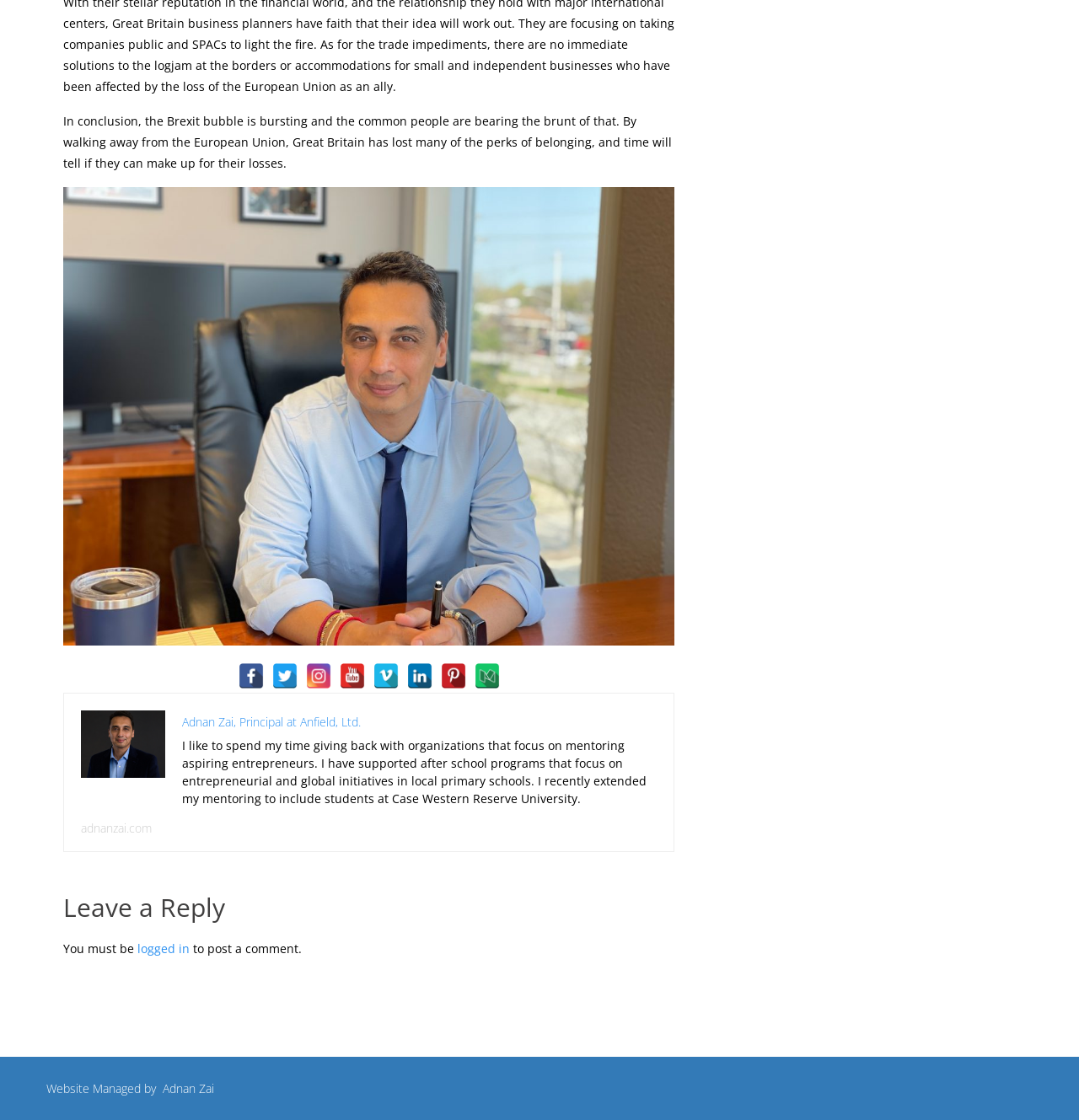What is the name of the company managed by Adnan Zai?
Please respond to the question thoroughly and include all relevant details.

The company name can be found by looking at the text 'Adnan Zai, Principal at Anfield, Ltd.' which is located below the author's image.